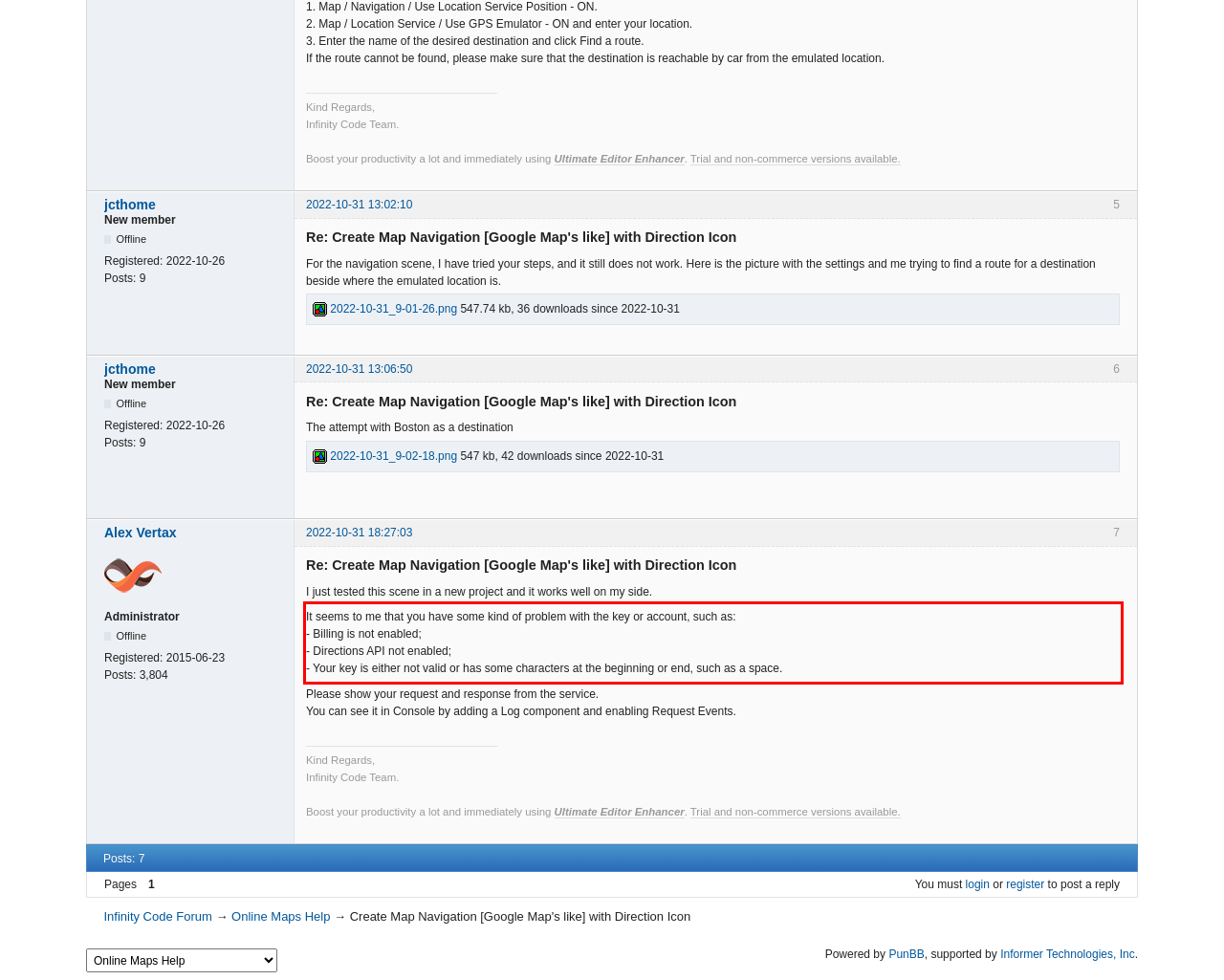You are given a screenshot of a webpage with a UI element highlighted by a red bounding box. Please perform OCR on the text content within this red bounding box.

It seems to me that you have some kind of problem with the key or account, such as: - Billing is not enabled; - Directions API not enabled; - Your key is either not valid or has some characters at the beginning or end, such as a space.